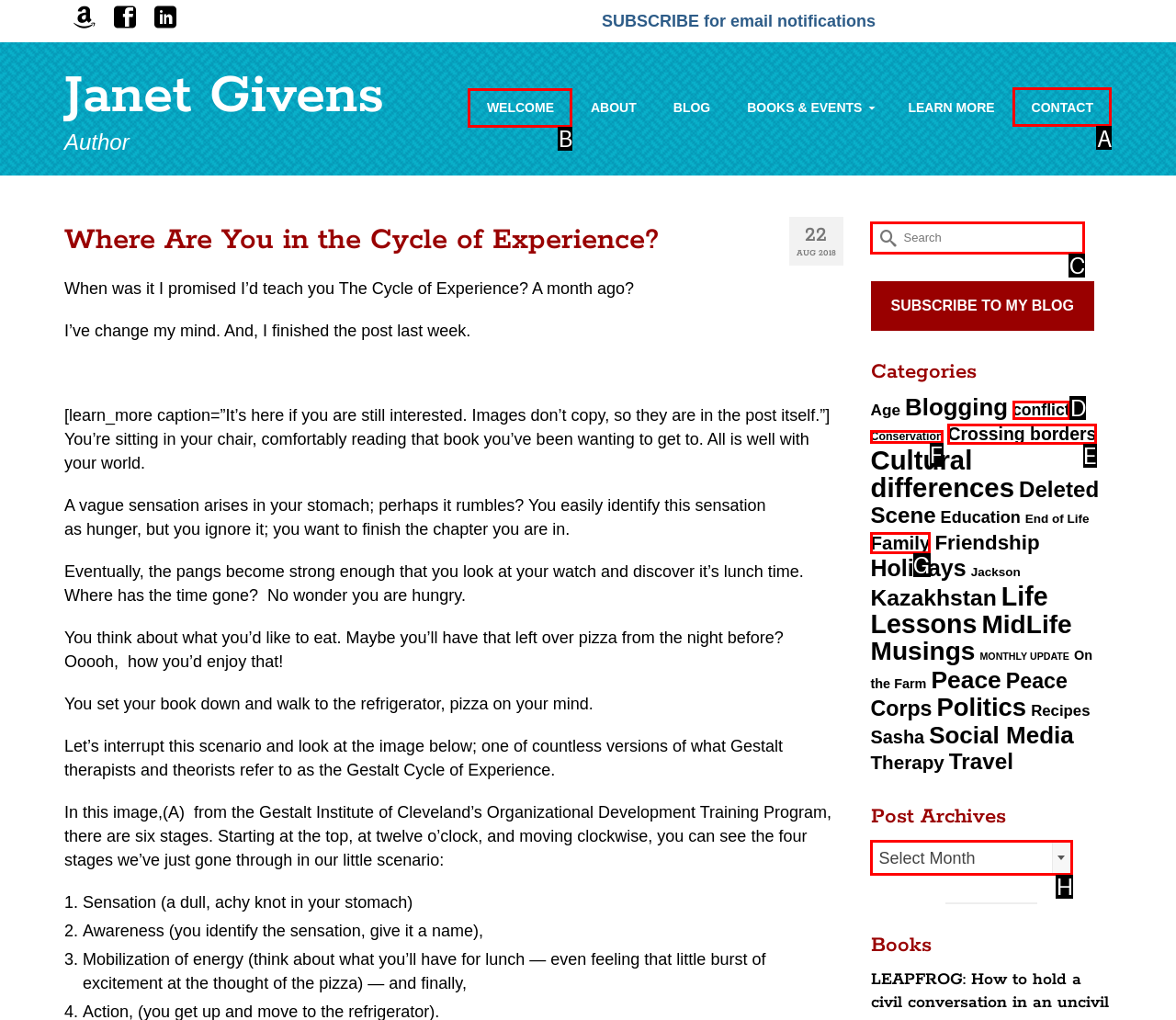Show which HTML element I need to click to perform this task: Click on the 'CONTACT' link Answer with the letter of the correct choice.

A